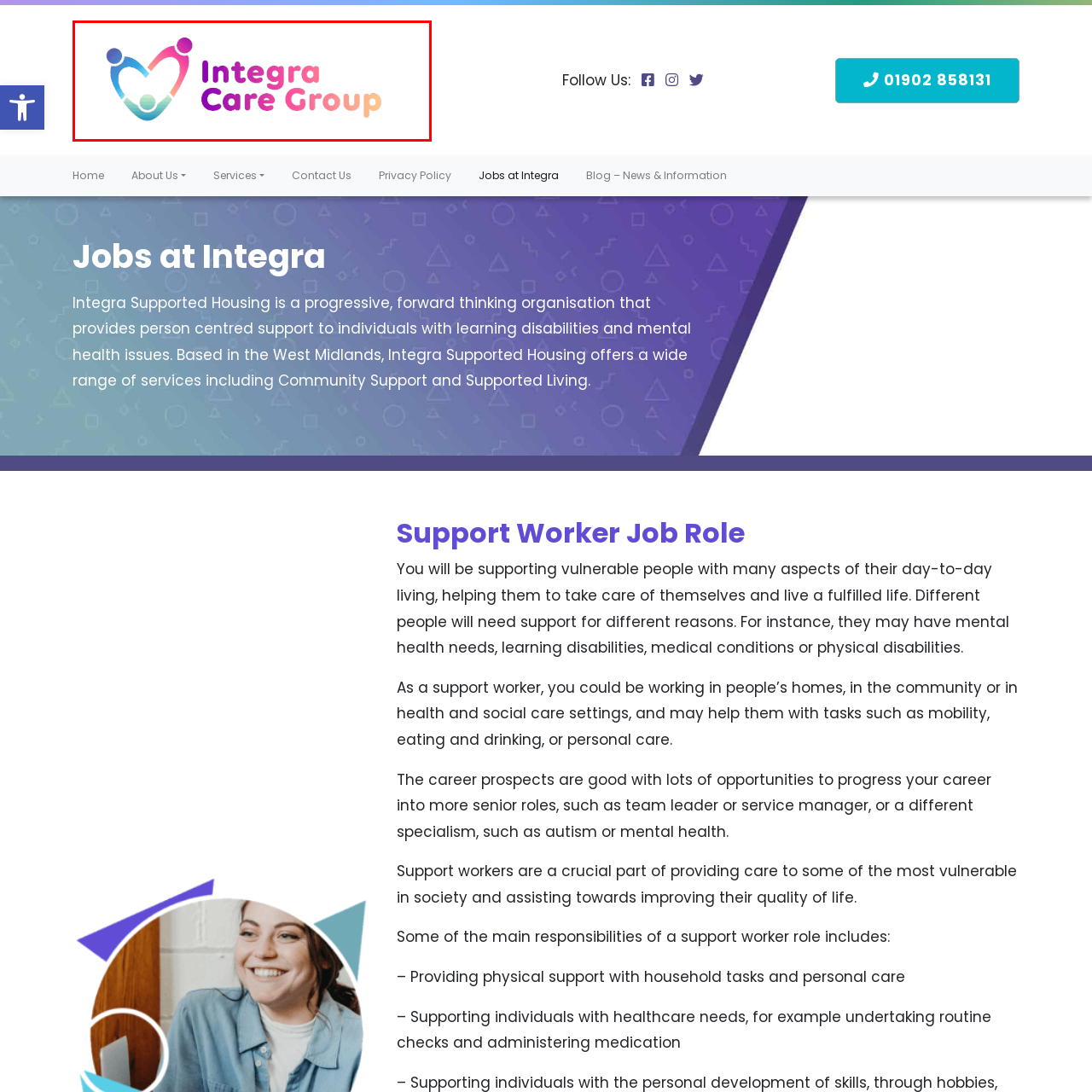What is the font style of the text below the logo?
Please closely examine the image within the red bounding box and provide a detailed answer based on the visual information.

The text 'Integra Care Group' is prominently displayed in a modern font, blending harmoniously with the logo's colors, which suggests that the font style is modern and sleek.